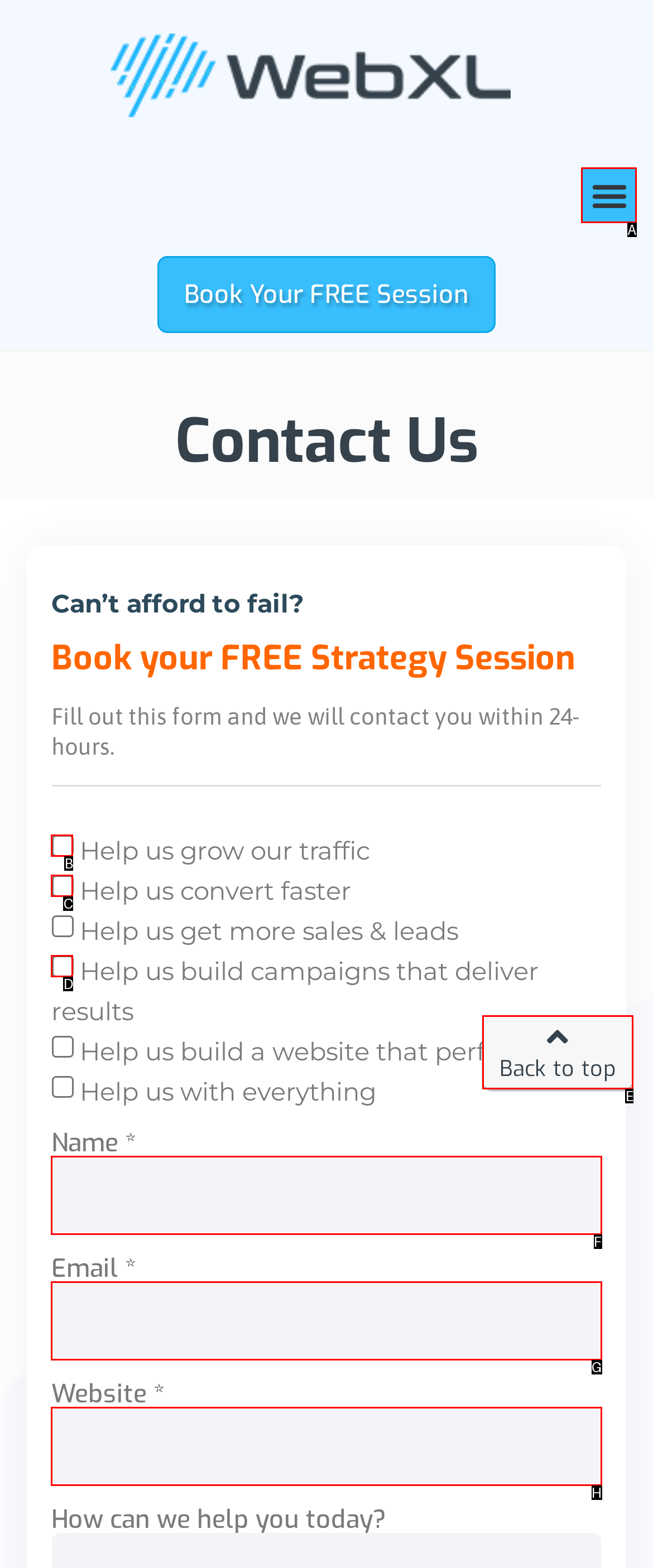Identify the UI element that corresponds to this description: Cookie-Richtlinie
Respond with the letter of the correct option.

None